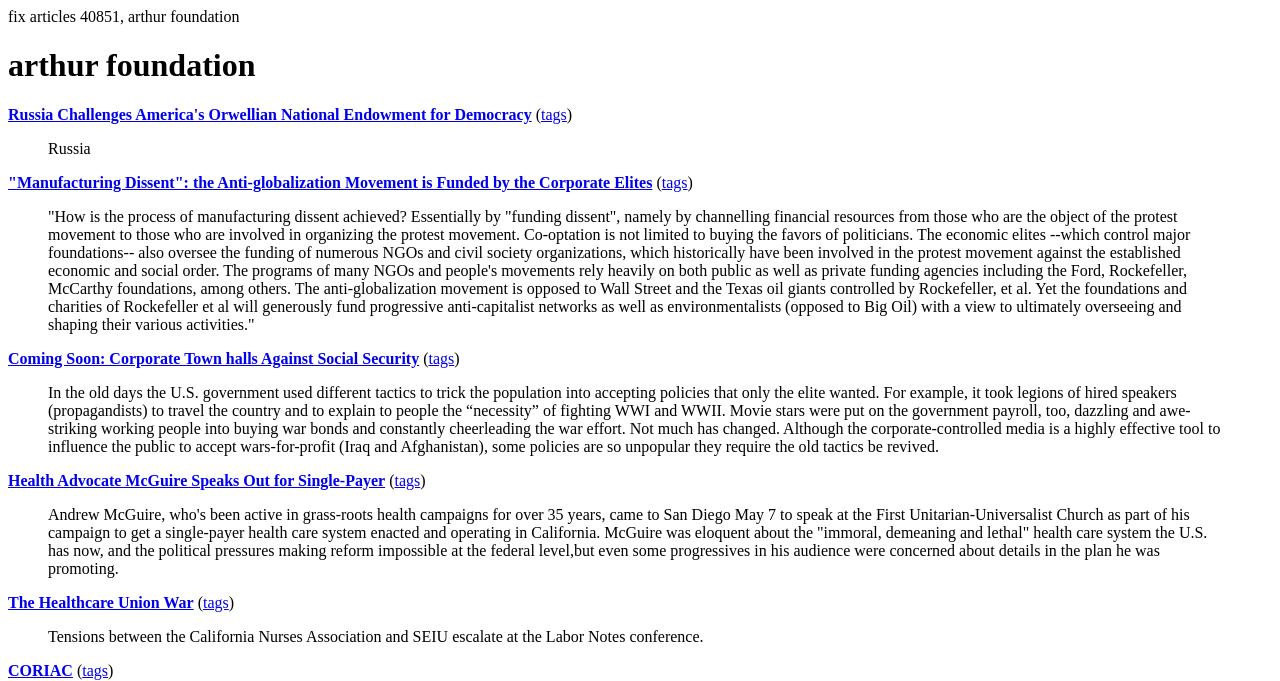Find the coordinates for the bounding box of the element with this description: "arthur foundation".

[0.006, 0.07, 0.994, 0.124]